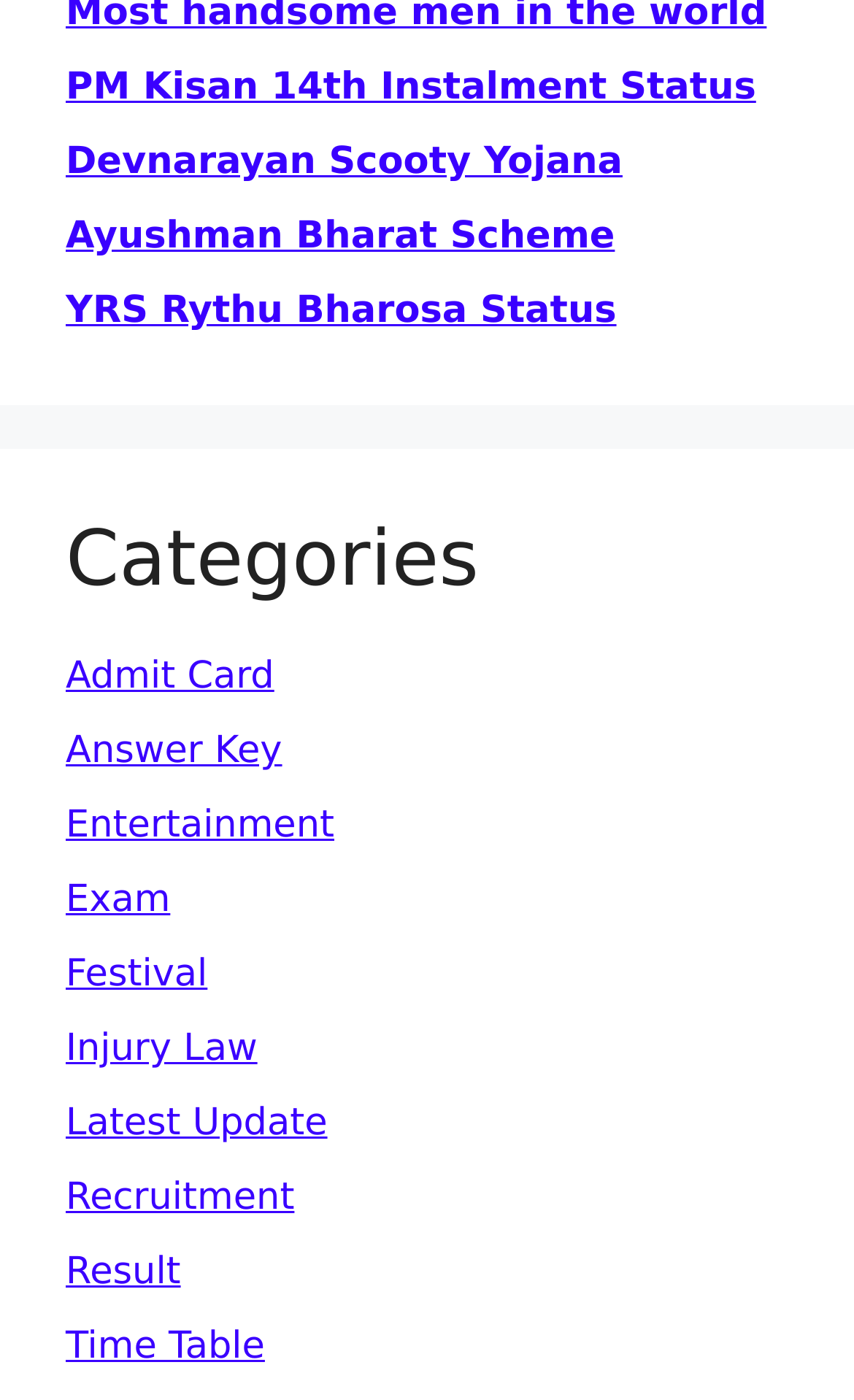How many links are there on the webpage?
Using the visual information from the image, give a one-word or short-phrase answer.

17